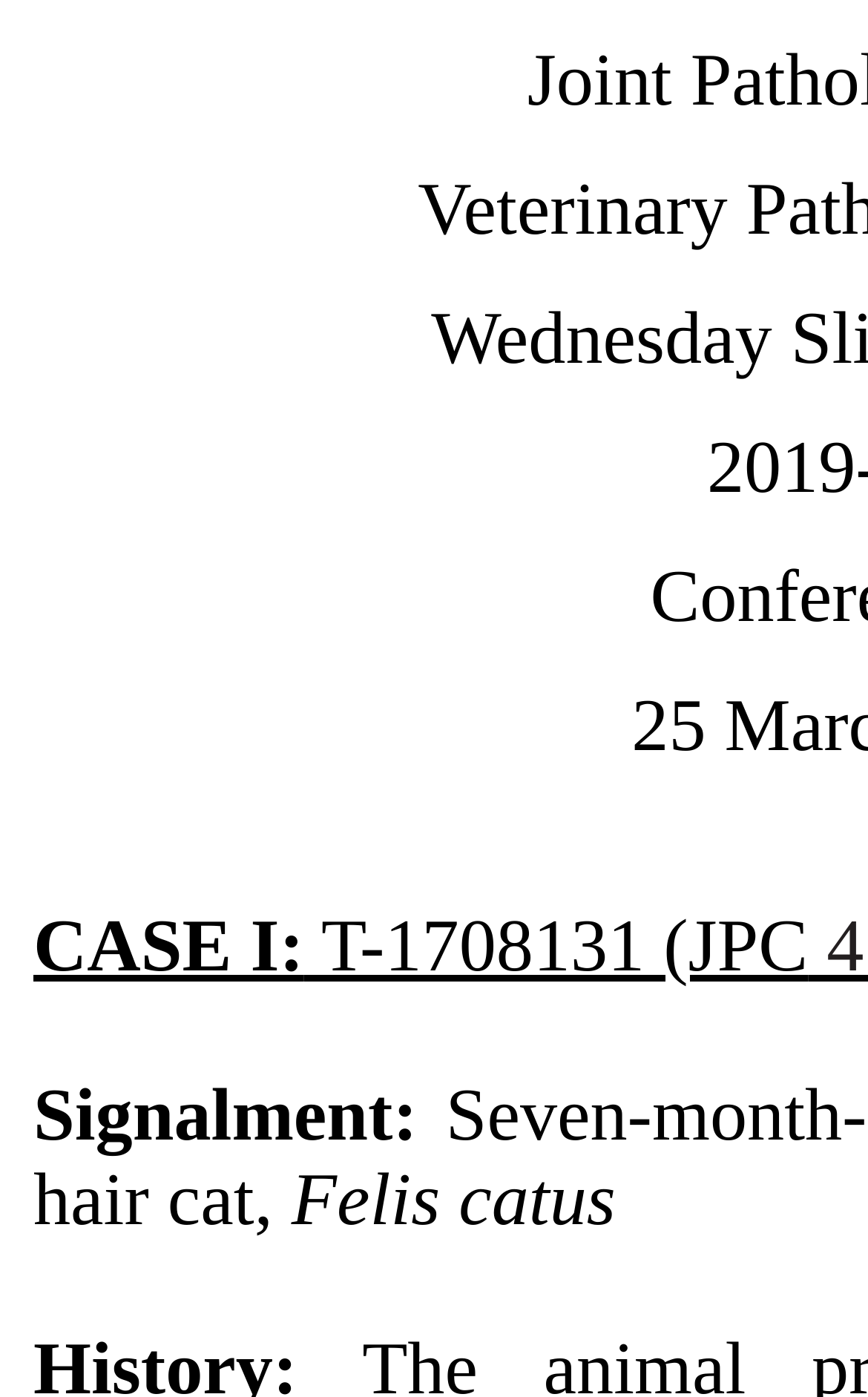Identify the bounding box for the UI element that is described as follows: "VP Home".

[0.131, 0.029, 0.292, 0.056]